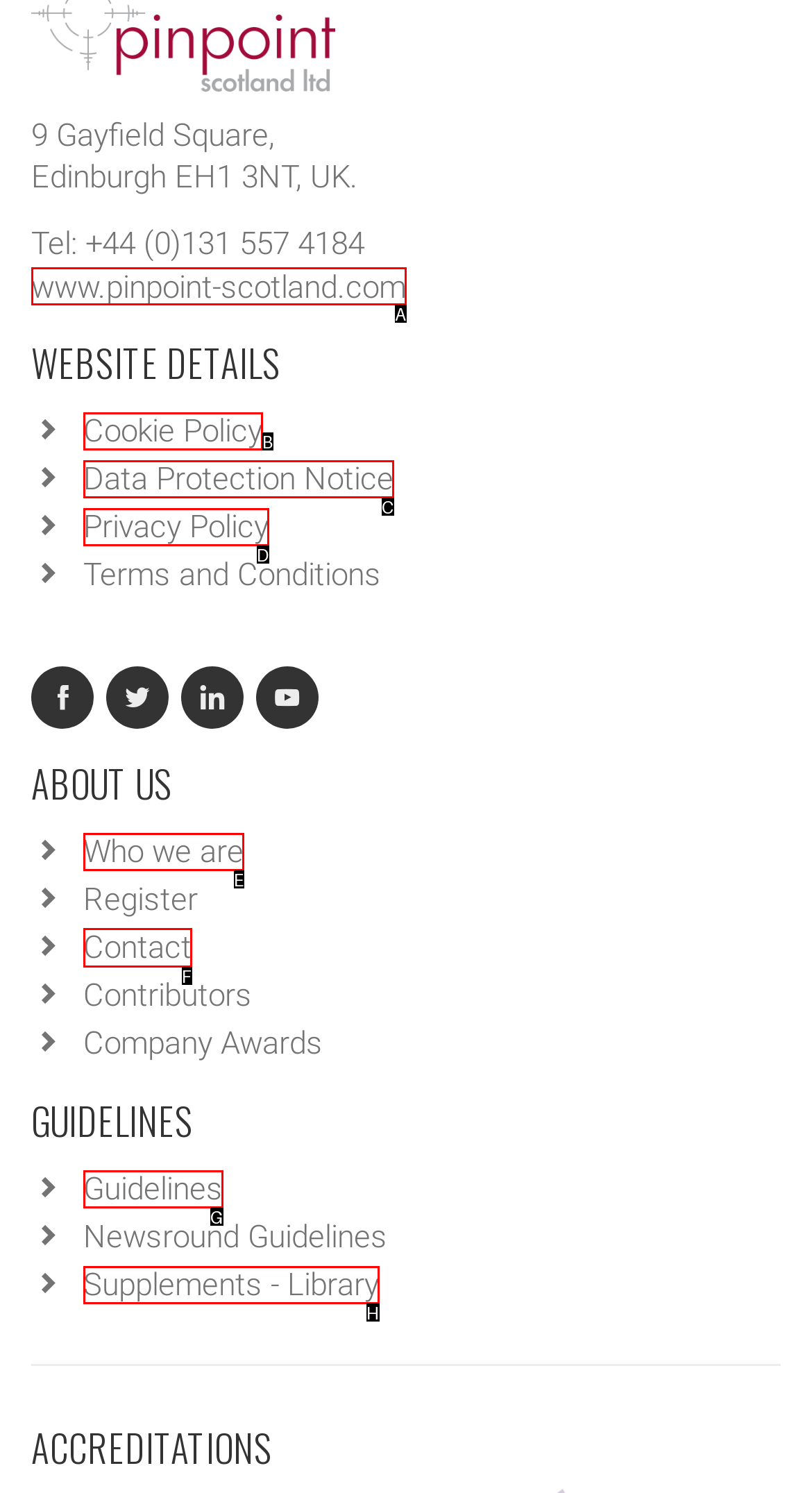Determine which HTML element to click for this task: contact us Provide the letter of the selected choice.

F